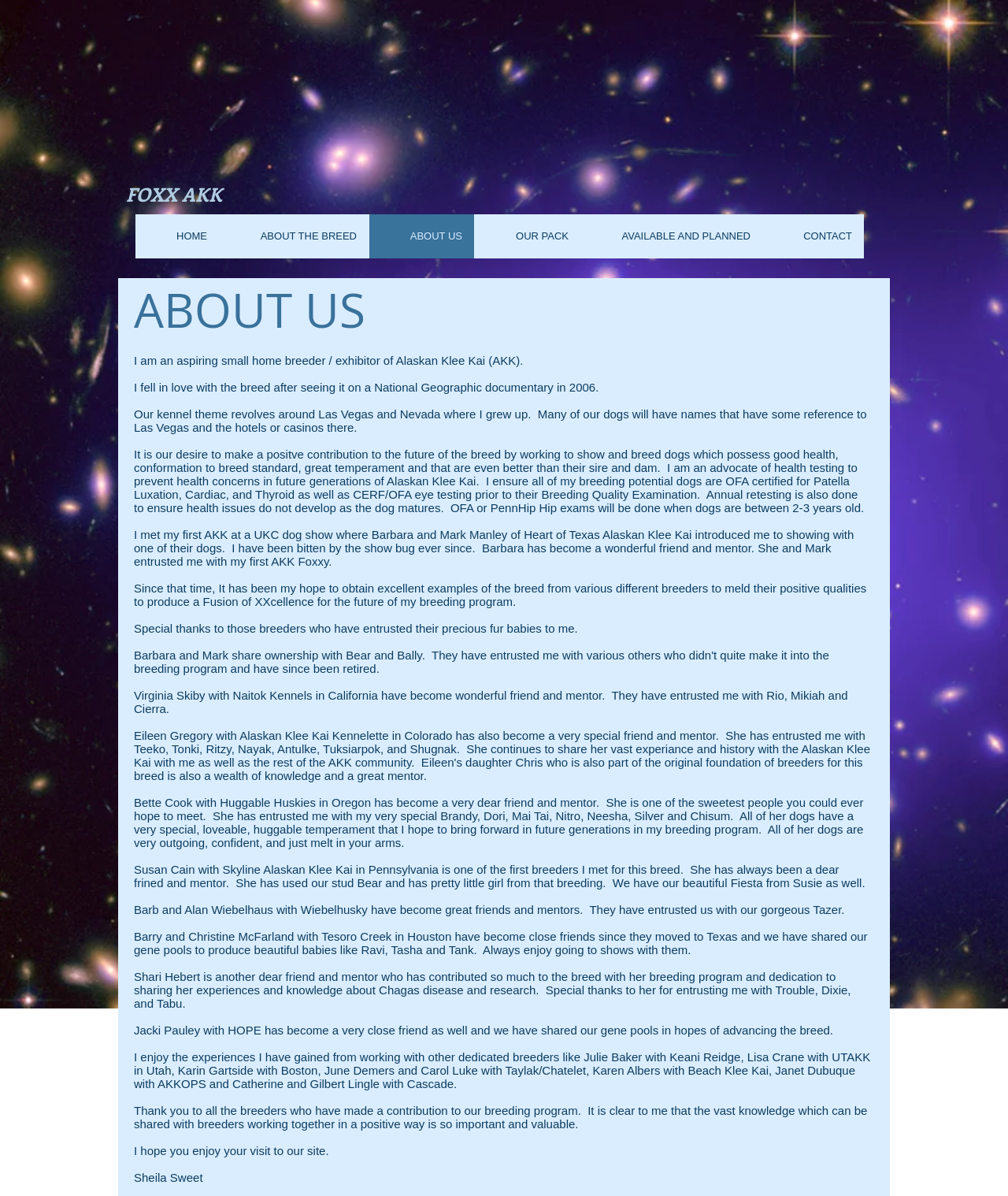Based on the image, provide a detailed and complete answer to the question: 
What is the goal of the breeding program?

The goal of the breeding program is mentioned in the 'About Us' section, where it says 'It is our desire to make a positive contribution to the future of the breed by working to show and breed dogs which possess good health, conformation to breed standard, great temperament and that are even better than their sire and dam'.